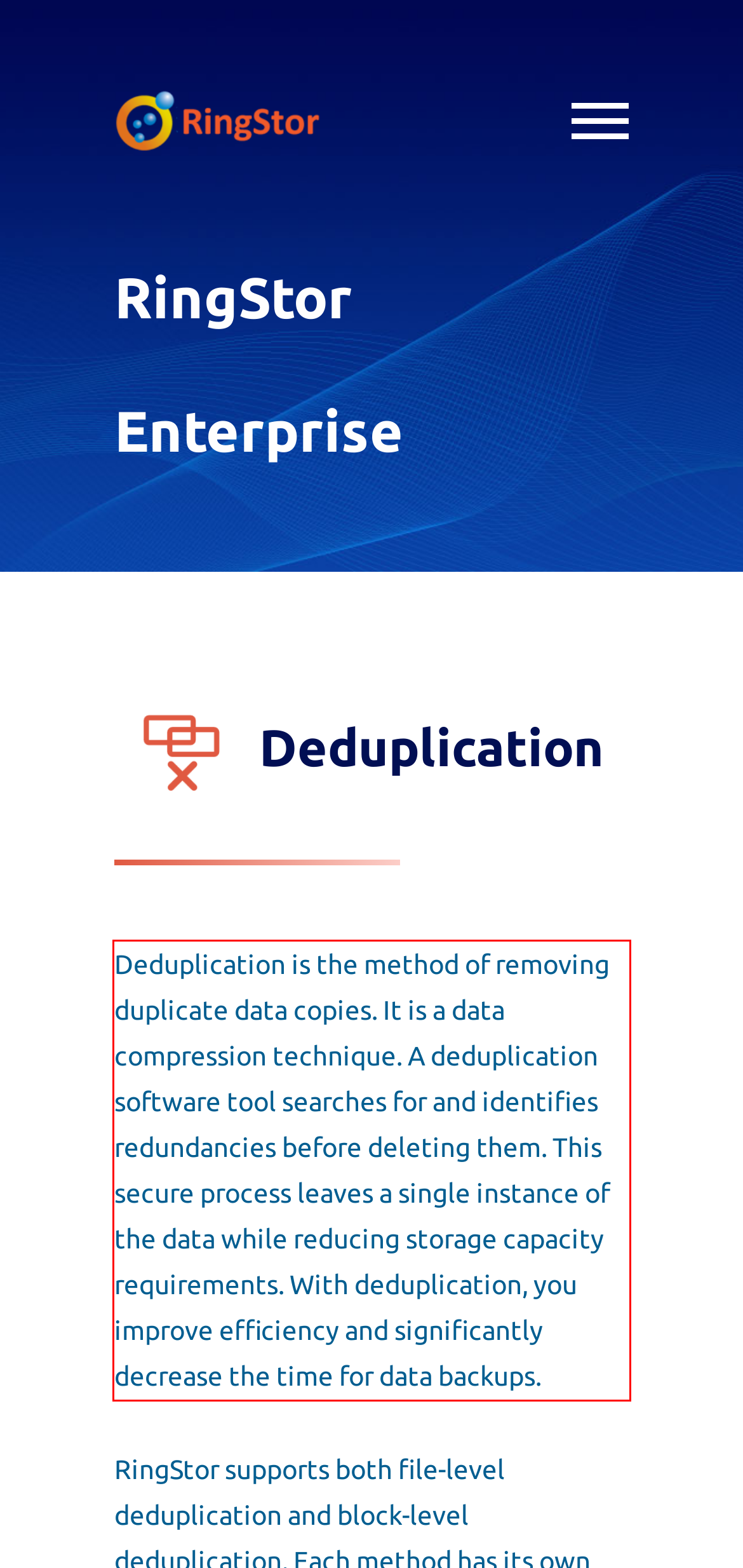Identify and extract the text within the red rectangle in the screenshot of the webpage.

Deduplication is the method of removing duplicate data copies. It is a data compression technique. A deduplication software tool searches for and identifies redundancies before deleting them. This secure process leaves a single instance of the data while reducing storage capacity requirements. With deduplication, you improve efficiency and significantly decrease the time for data backups.